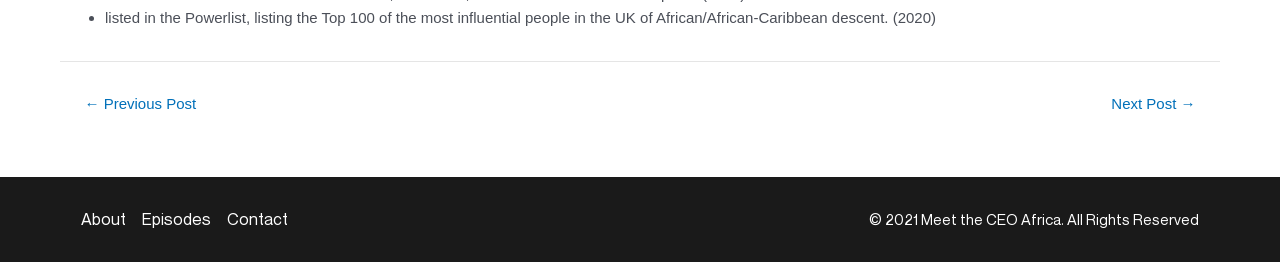How many links are present in the footer section?
Use the screenshot to answer the question with a single word or phrase.

3